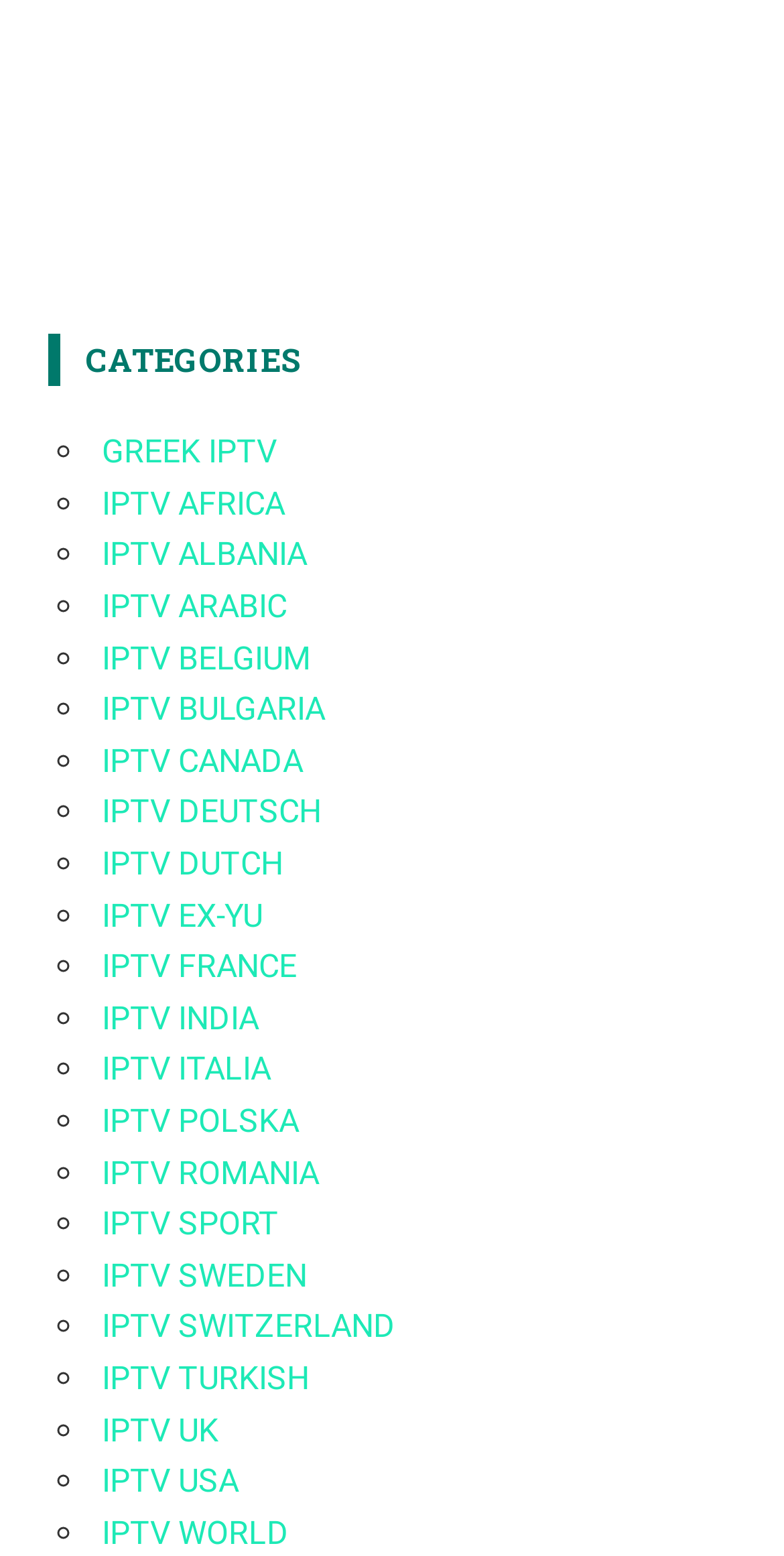Pinpoint the bounding box coordinates of the clickable element to carry out the following instruction: "Explore the 'Instant Pot' link."

None